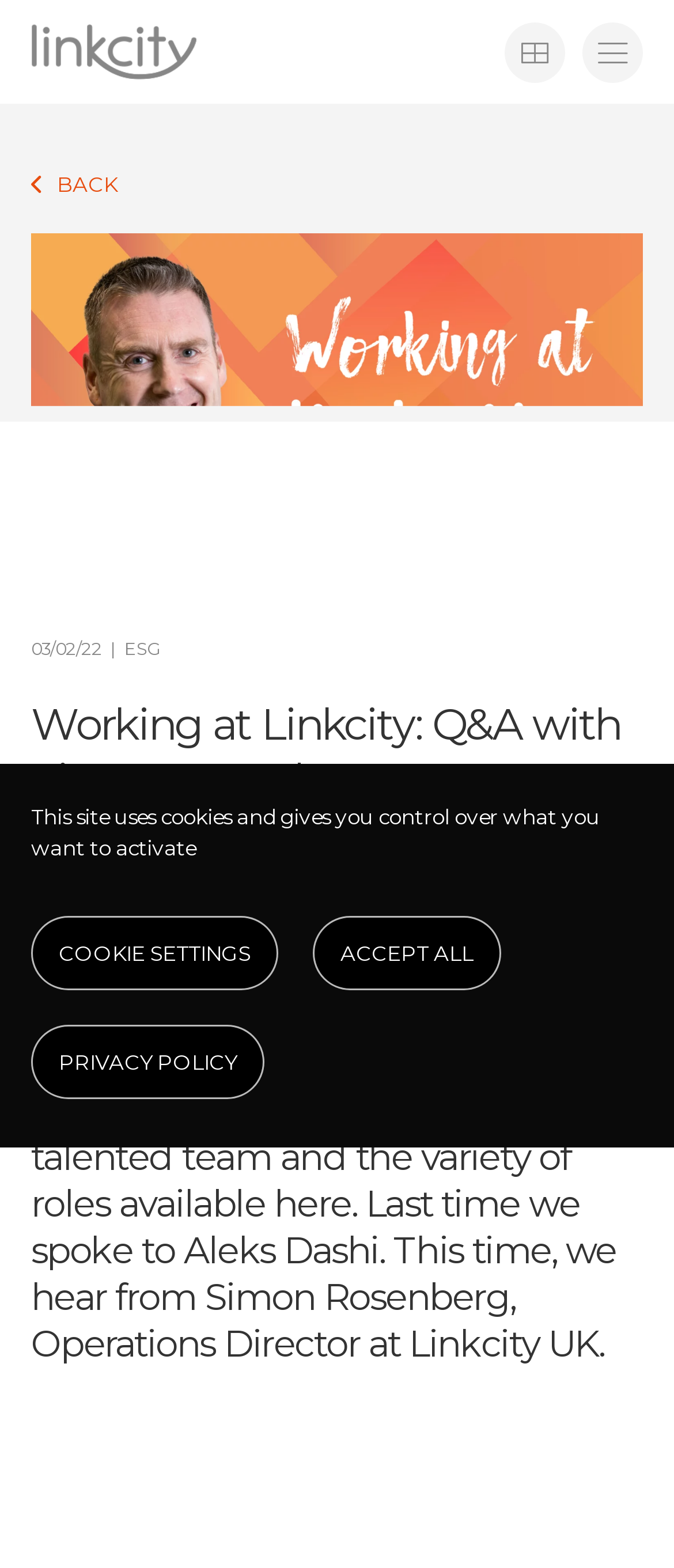Identify the coordinates of the bounding box for the element described below: "Privacy Policy". Return the coordinates as four float numbers between 0 and 1: [left, top, right, bottom].

[0.046, 0.654, 0.392, 0.701]